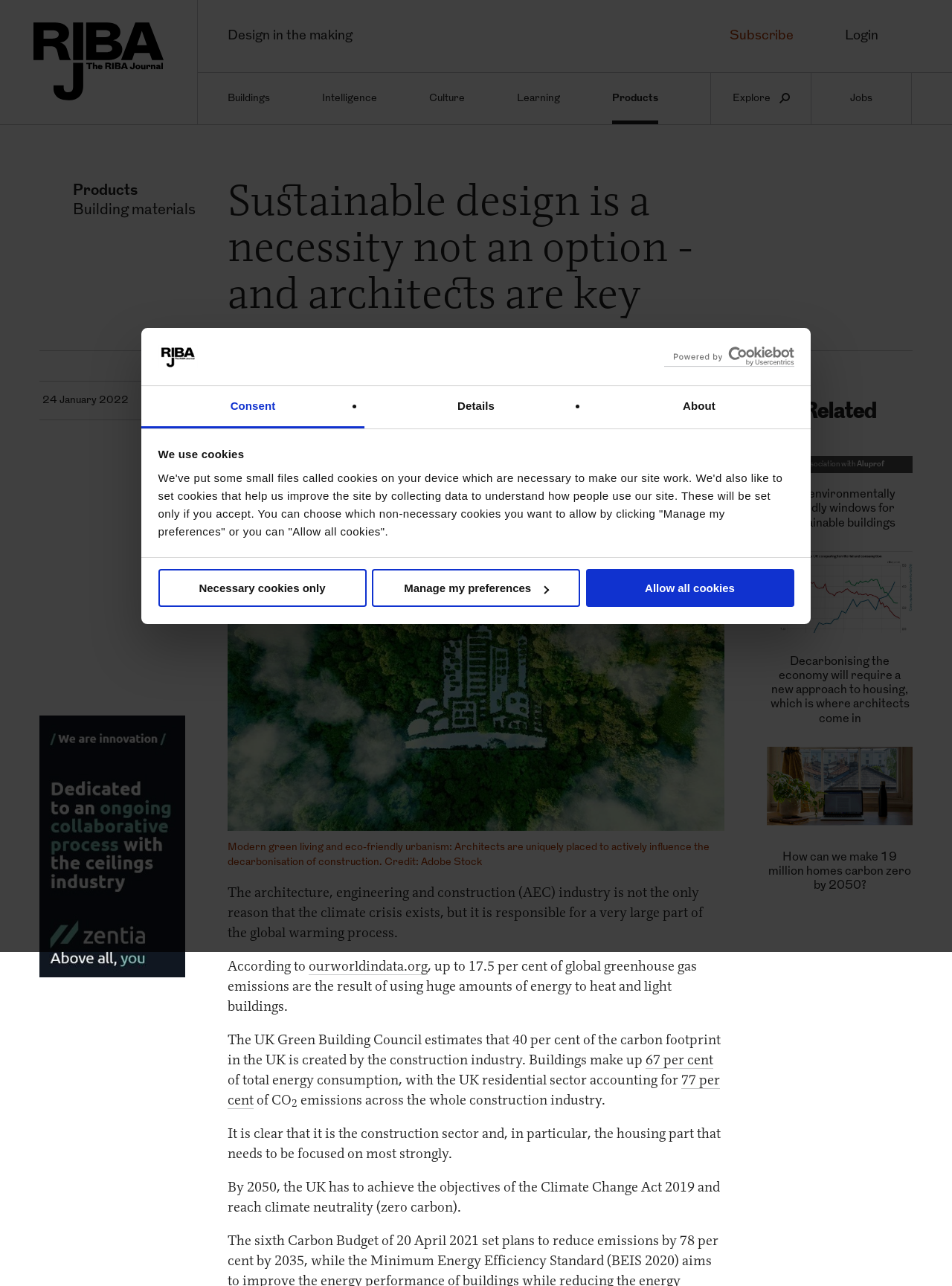Please determine and provide the text content of the webpage's heading.

Sustainable design is a necessity not an option - and architects are key